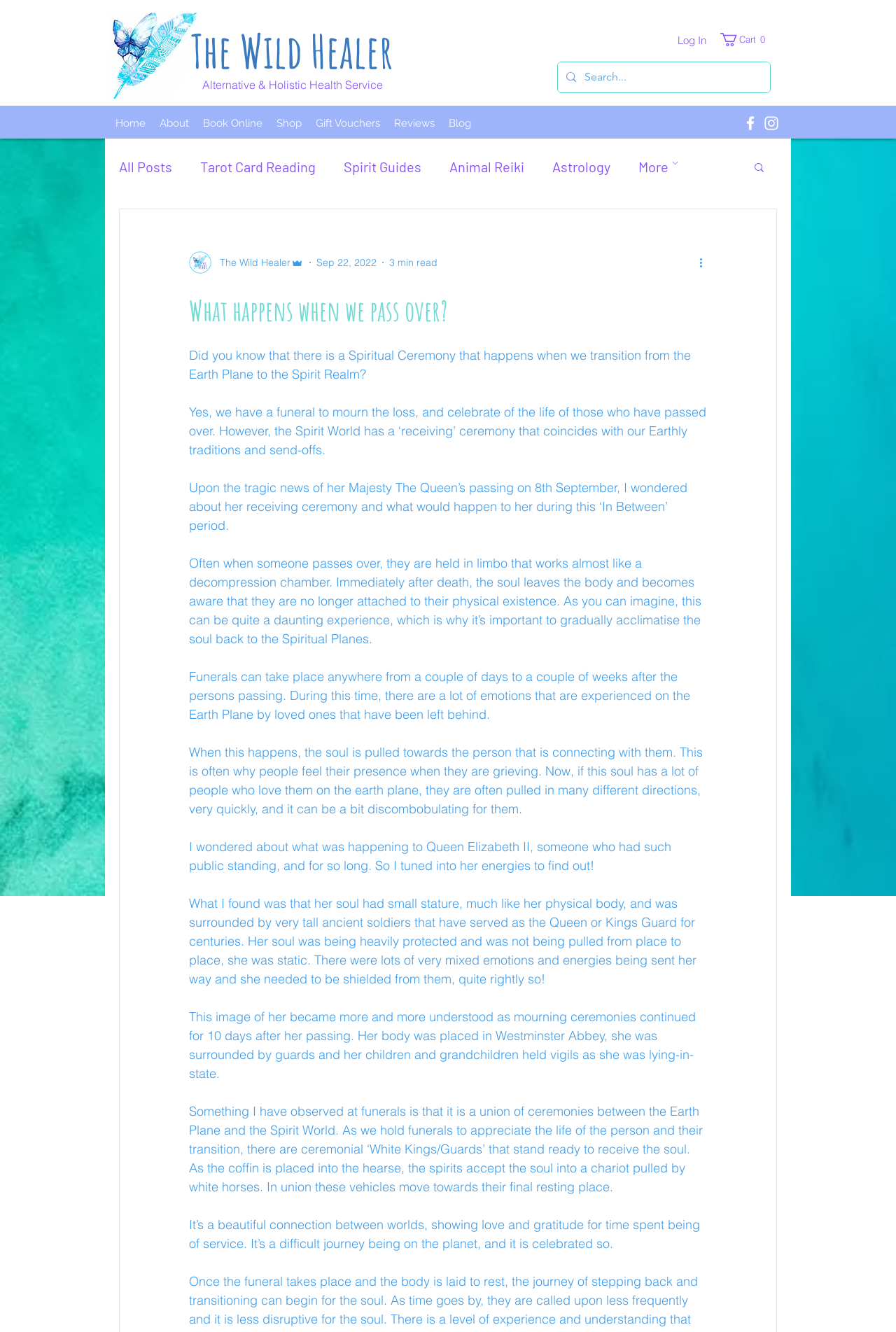Please identify the bounding box coordinates of the element I should click to complete this instruction: 'Reply to Telus 5G bad network post'. The coordinates should be given as four float numbers between 0 and 1, like this: [left, top, right, bottom].

None